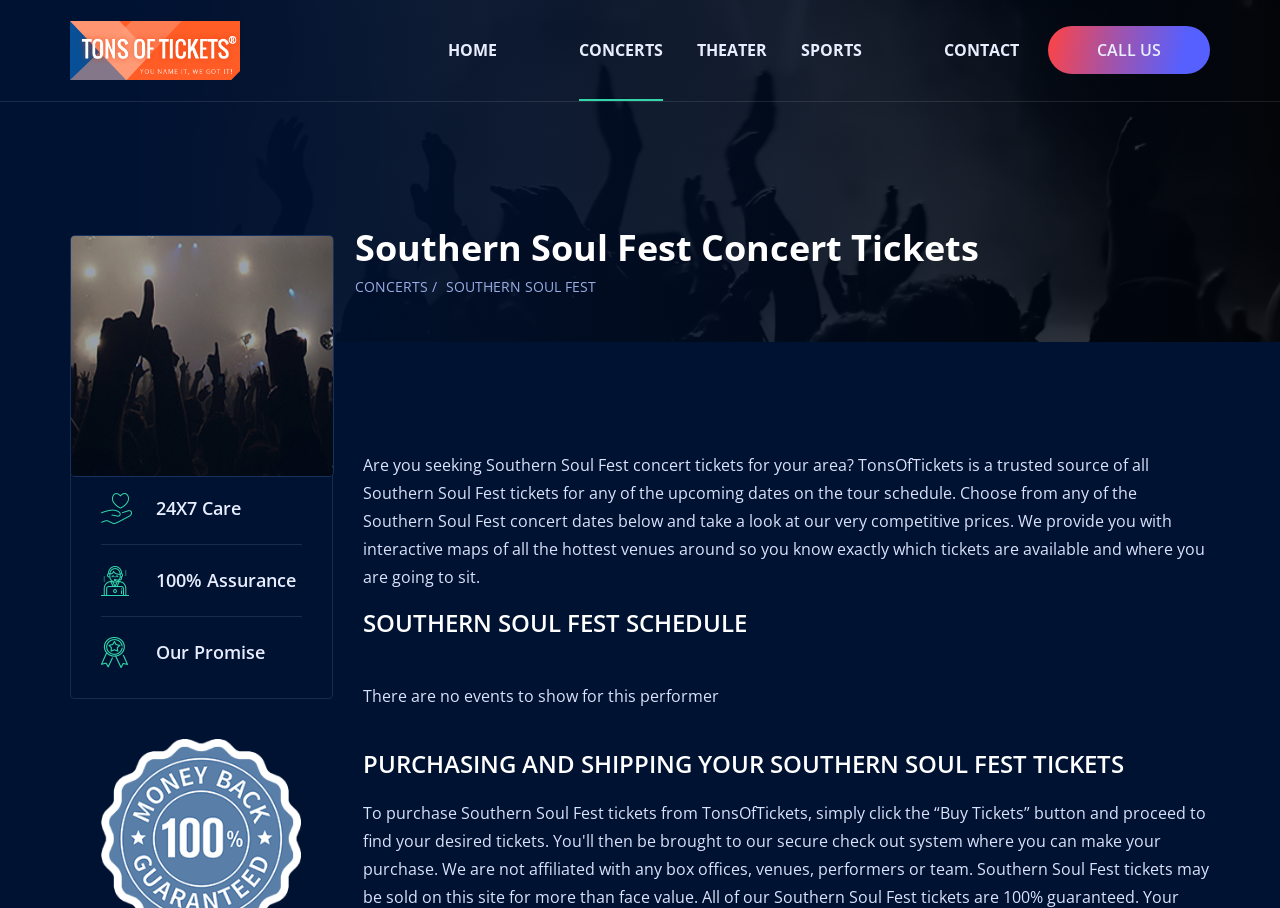What is the location of the logo?
Could you answer the question in a detailed manner, providing as much information as possible?

I determined the location of the logo by looking at the bounding box coordinates [0.055, 0.023, 0.188, 0.088] of the image 'logo' which suggests that it is located at the top left of the webpage.